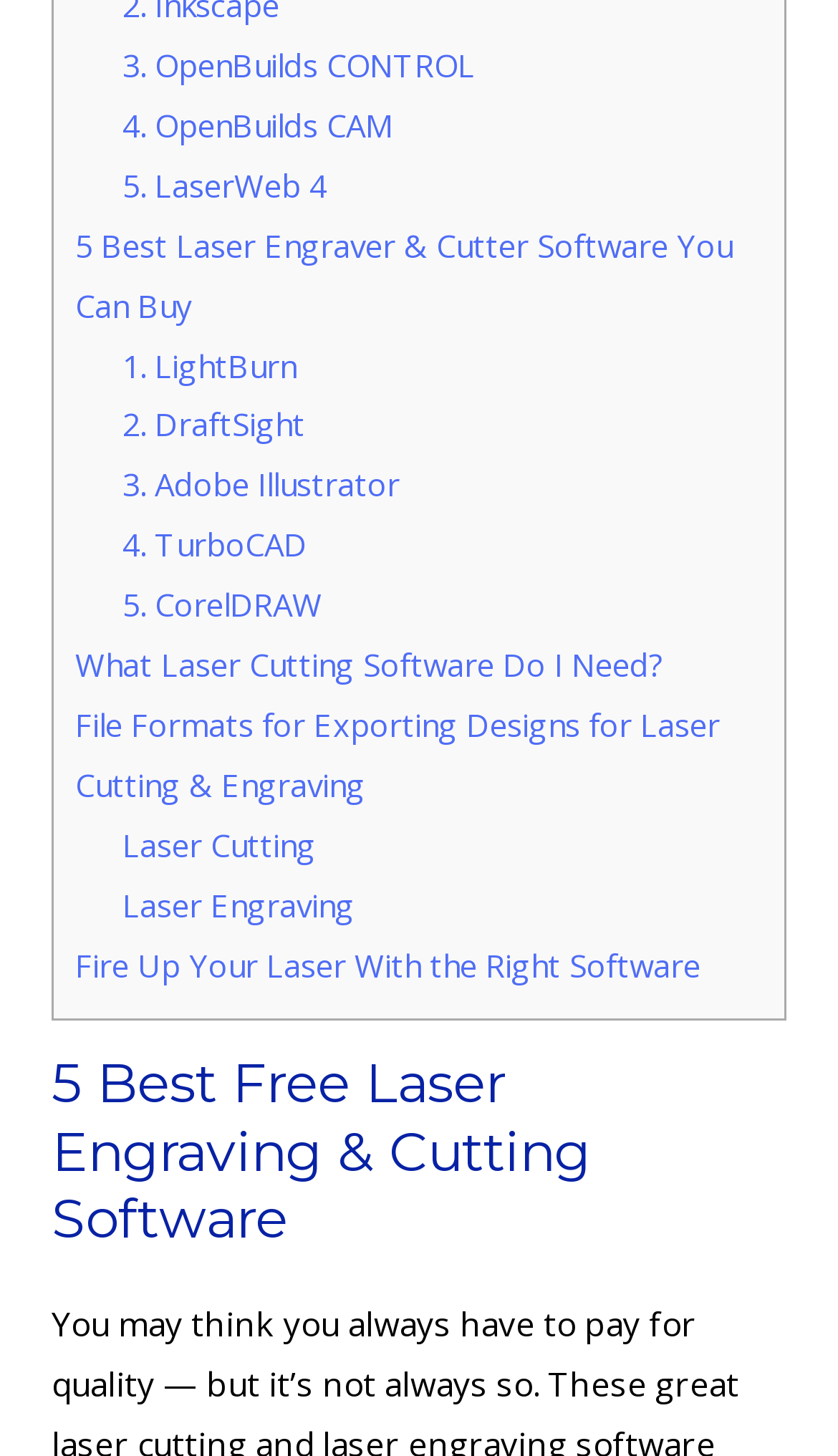How many links are there in the webpage?
Use the screenshot to answer the question with a single word or phrase.

13